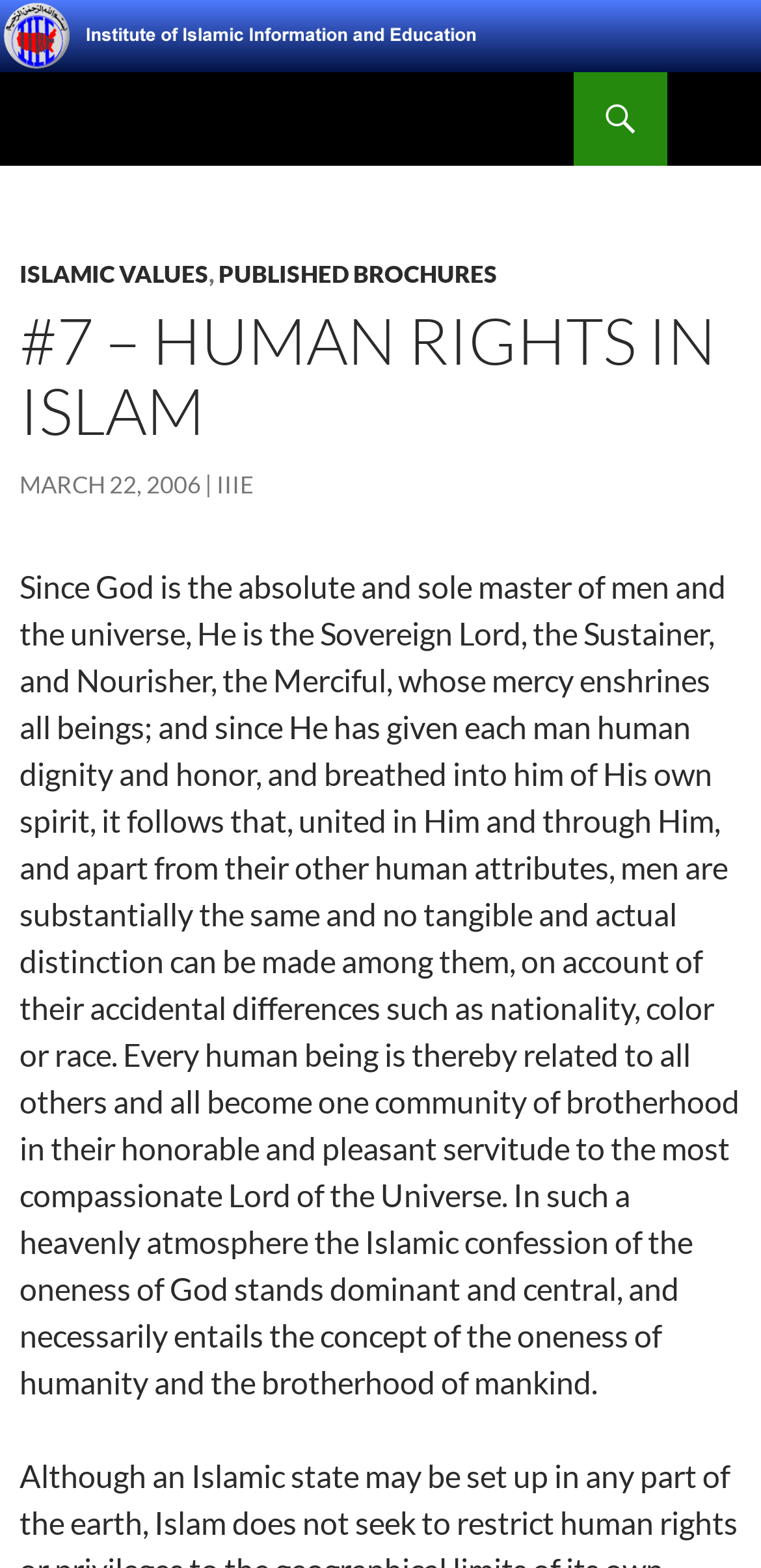Generate an in-depth caption that captures all aspects of the webpage.

This webpage is about Human Rights in Islam, specifically article #7, published by the Institute of Islamic Information and Education. At the top, there is a logo of the institute, accompanied by a link to the institute's homepage. Below the logo, there is a heading with the institute's name, which is also a link. 

To the right of the logo, there is a search link that, when expanded, allows users to search the website. Next to the search link, there is a "SKIP TO CONTENT" link. 

Below these top elements, there is a header section that contains several links, including "ISLAMIC VALUES", "PUBLISHED BROCHURES", and the title of the article "#7 – HUMAN RIGHTS IN ISLAM". The article's title is followed by the publication date, "MARCH 22, 2006", and a link to "IIIE". 

The main content of the webpage is a passage of text that discusses the concept of human rights in Islam. The passage is divided into two paragraphs, with the first paragraph describing God's sovereignty and mercy, and the second paragraph explaining how this concept leads to the idea of human dignity, equality, and brotherhood.